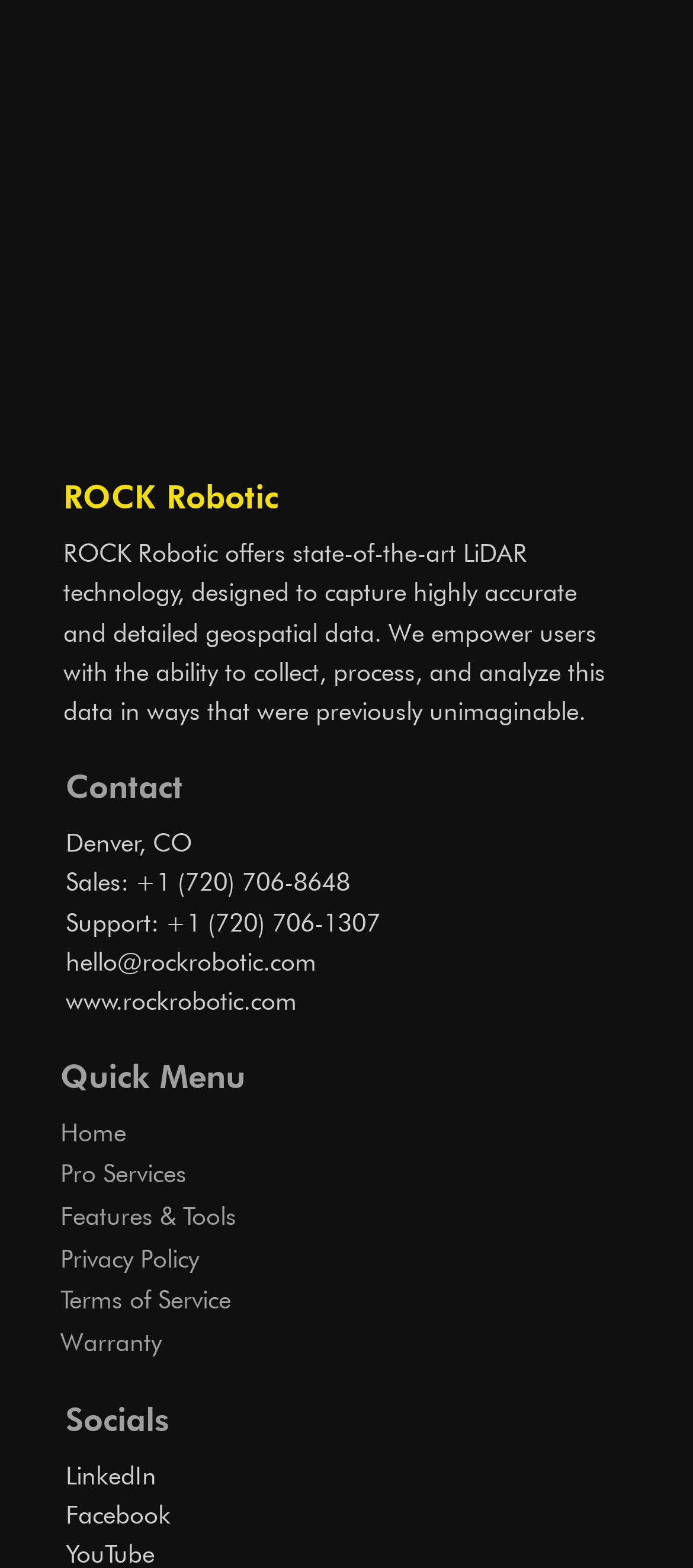Please determine the bounding box coordinates, formatted as (top-left x, top-left y, bottom-right x, bottom-right y), with all values as floating point numbers between 0 and 1. Identify the bounding box of the region described as: Features & Tools

[0.087, 0.763, 0.897, 0.79]